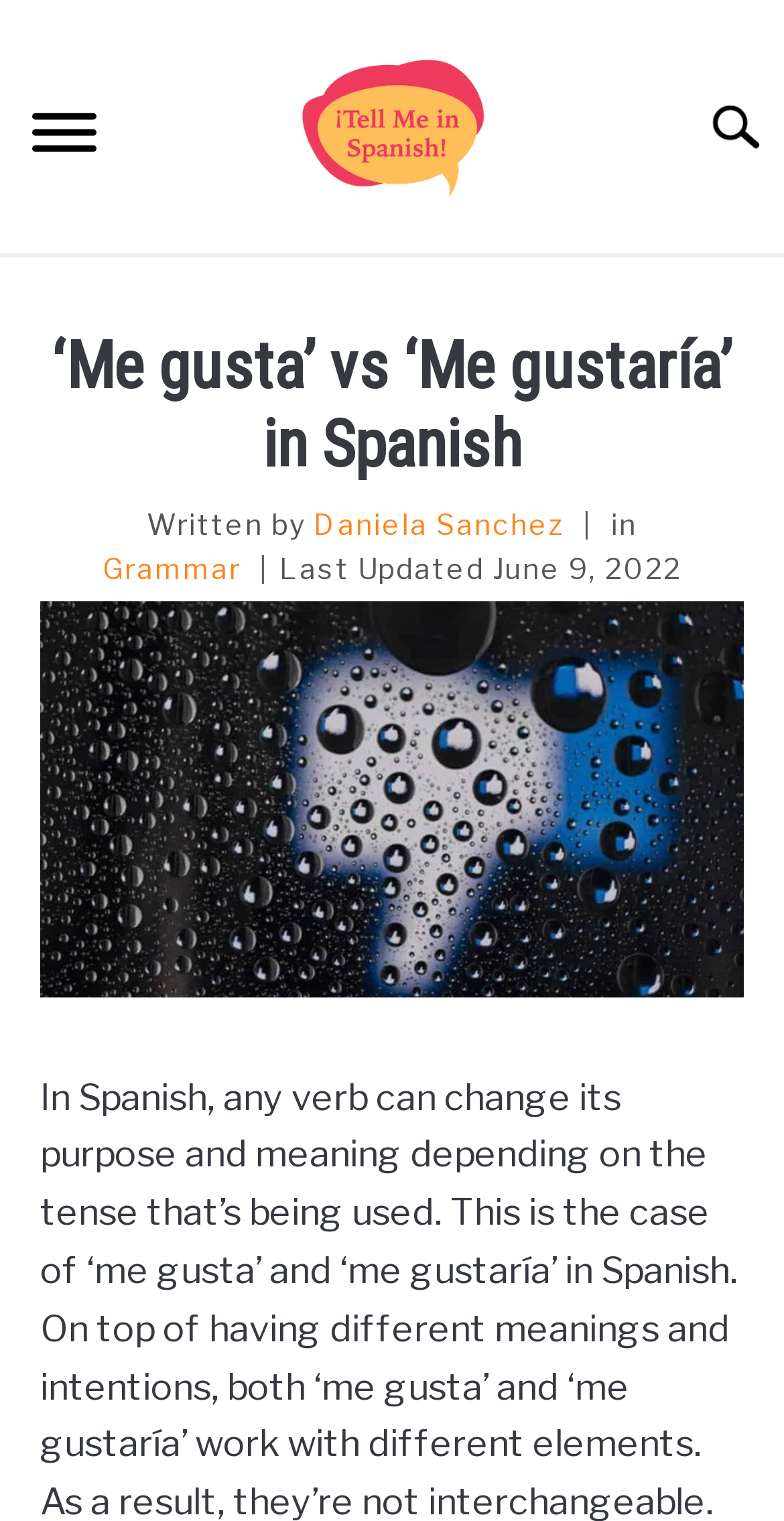Analyze and describe the webpage in a detailed narrative.

The webpage is about the difference between "me gusta" and "me gustaría" in Spanish, with a focus on grammar. At the top left, there is a menu button labeled "Menu". Next to it, on the top center, is the "Tell Me In Spanish Logo" image. 

Below the logo, there are several links and buttons arranged horizontally, including "VOCABULARY", "VERBS", "MEXICO", "GRAMMAR", "PRACTICE QUIZZES", "LEARNING RESOURCES", and "COURSE LOGIN". Each of these links has a corresponding "SUBMENU TOGGLE" button to its right.

The main content of the webpage is a header section that spans almost the entire width of the page. It contains a heading that reads "‘Me gusta’ vs ‘Me gustaría’ in Spanish", followed by the author's name, "Written by Daniela Sanchez", and a category label "in Grammar". The date "Last Updated June 9, 2022" is also displayed in this section.